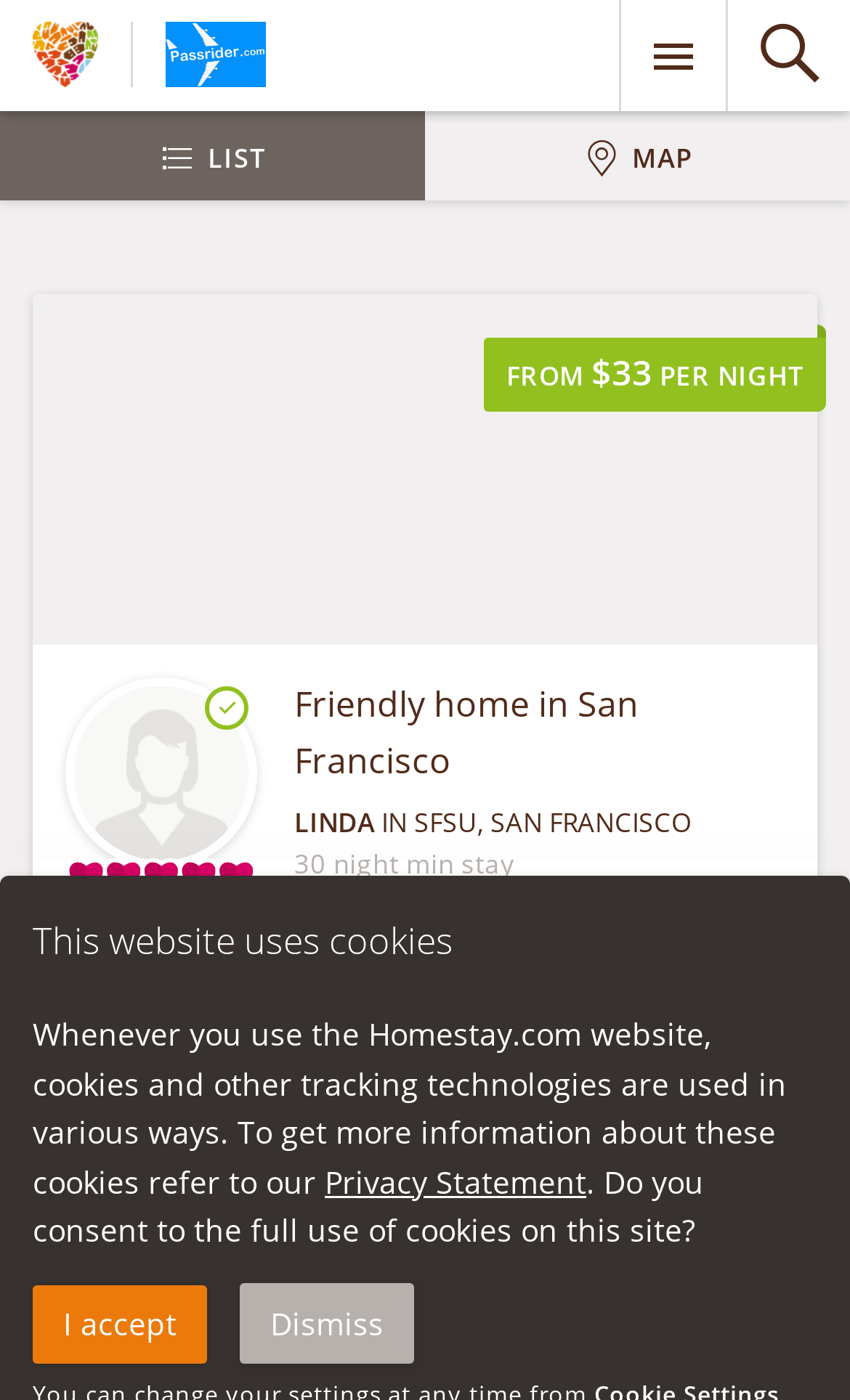Extract the bounding box coordinates for the UI element described by the text: "Our Picks". The coordinates should be in the form of [left, top, right, bottom] with values between 0 and 1.

[0.0, 0.079, 0.268, 0.132]